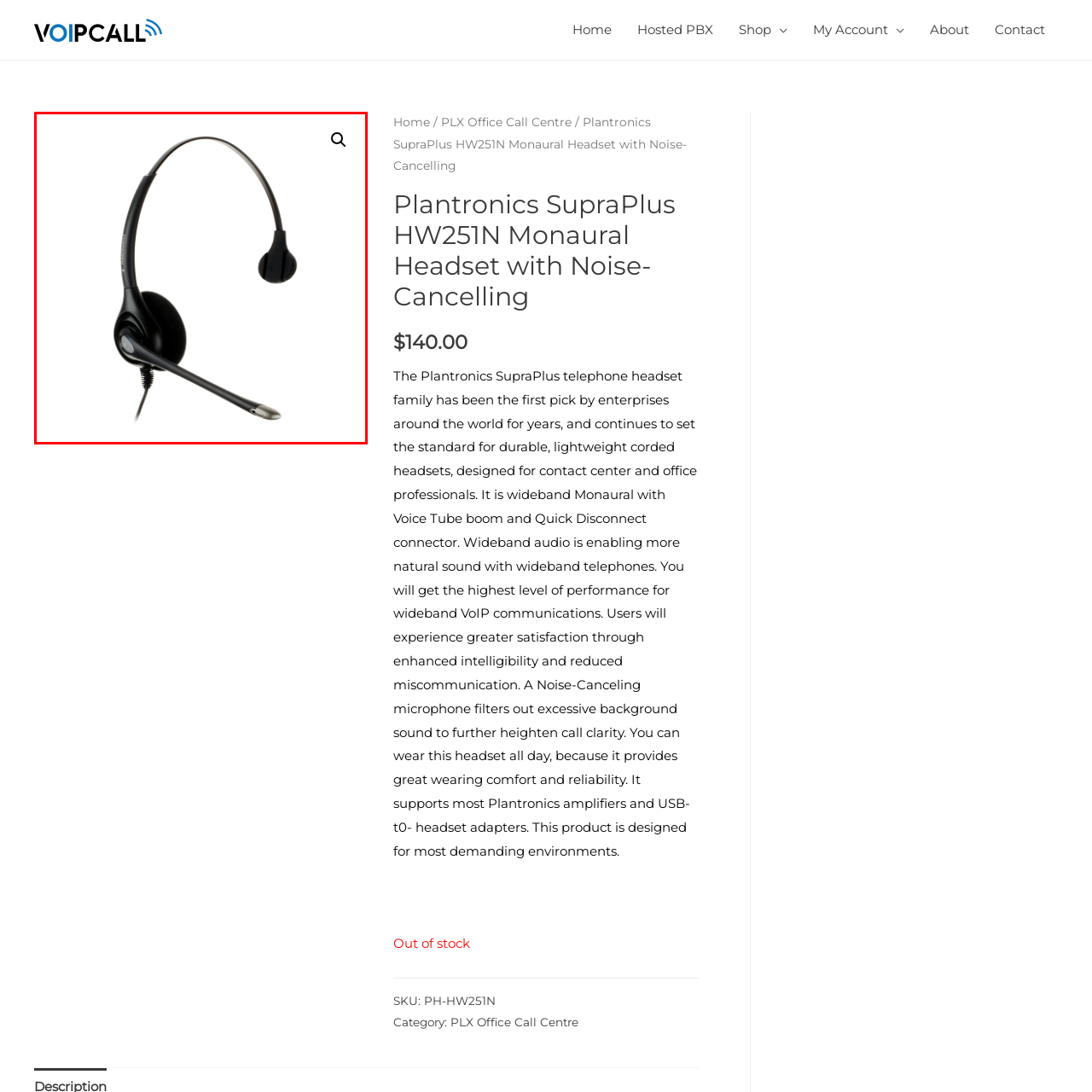Elaborate on the image enclosed by the red box with a detailed description.

The image features the Plantronics SupraPlus HW251N Monaural Headset, a high-quality device designed for professional use in contact centers and office environments. The headset showcases a sleek black design with a single earpiece, enabling users to maintain awareness of their surroundings while enjoying clear audio. Its noise-canceling microphone is ideal for filtering out background noise, ensuring crisp communication during calls. The lightweight construction offers comfort for all-day wear, making it a popular choice among enterprises worldwide. This headset emphasizes durability and performance, promising enhanced intelligibility for VoIP communications and greater user satisfaction.